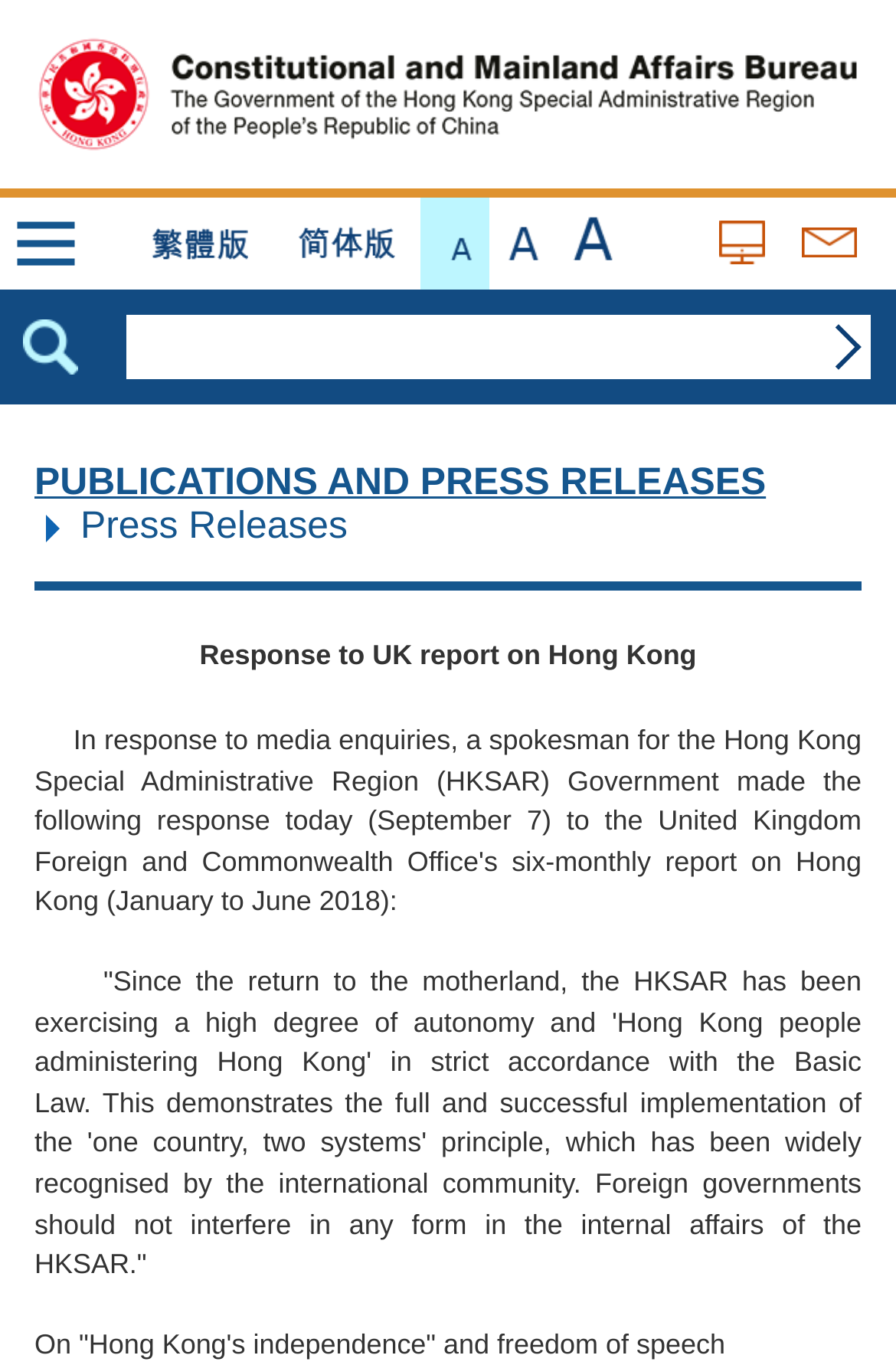How can I search for a specific press release?
Give a detailed response to the question by analyzing the screenshot.

There is a search box on the webpage with a placeholder text 'Search'. This suggests that users can enter keywords or phrases to search for specific press releases.